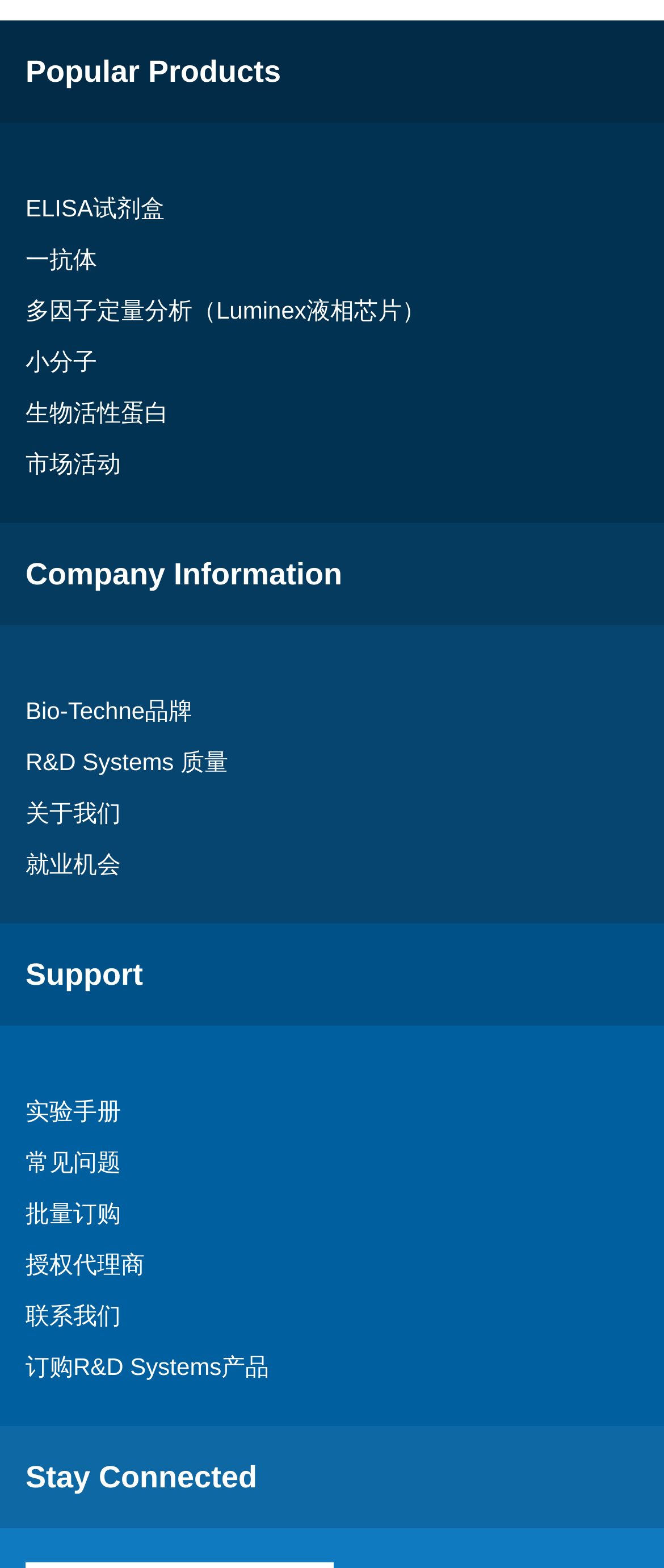Provide a short answer using a single word or phrase for the following question: 
How many headings are on the webpage?

4